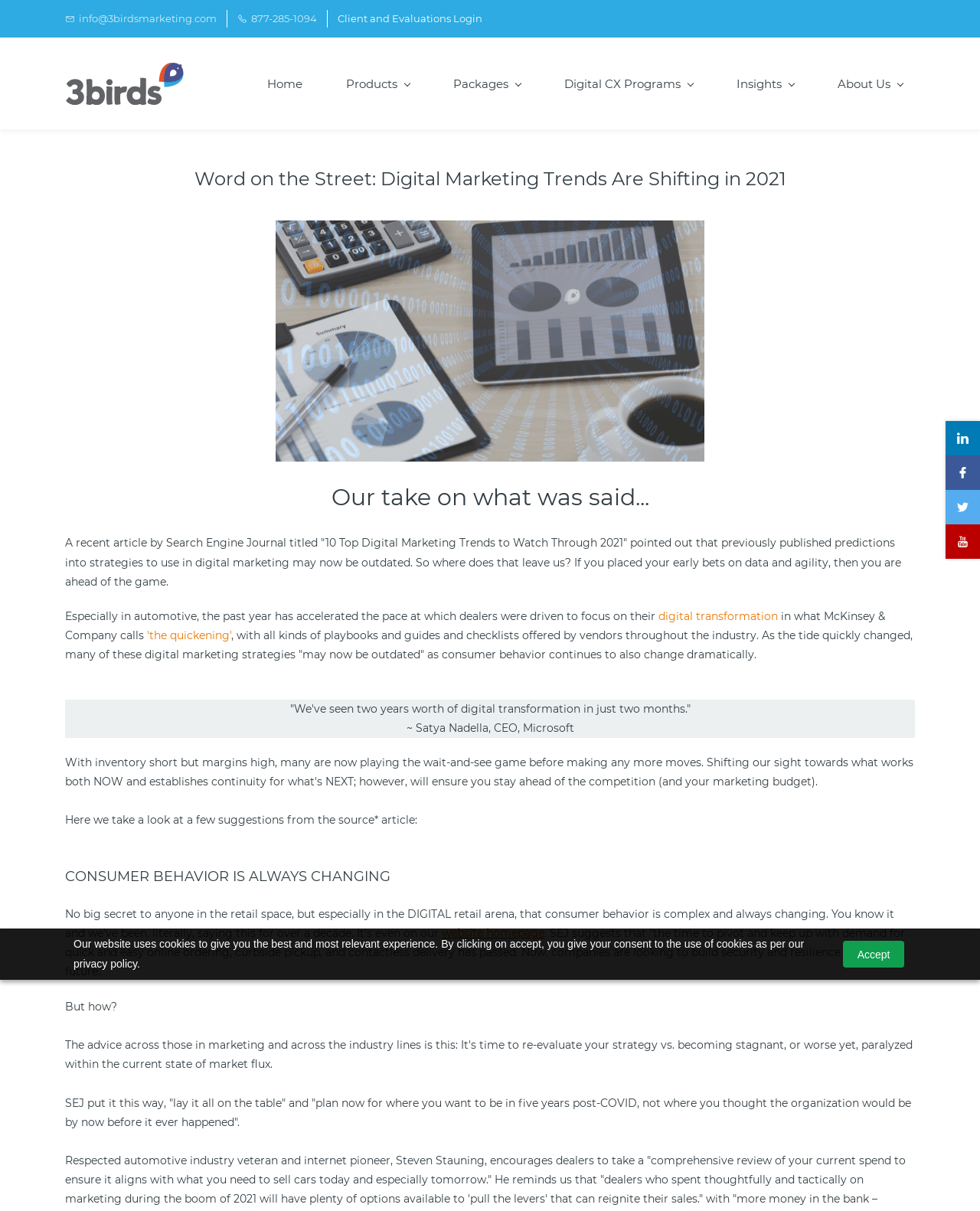What is the suggested action for companies?
Give a one-word or short-phrase answer derived from the screenshot.

Plan now for the future